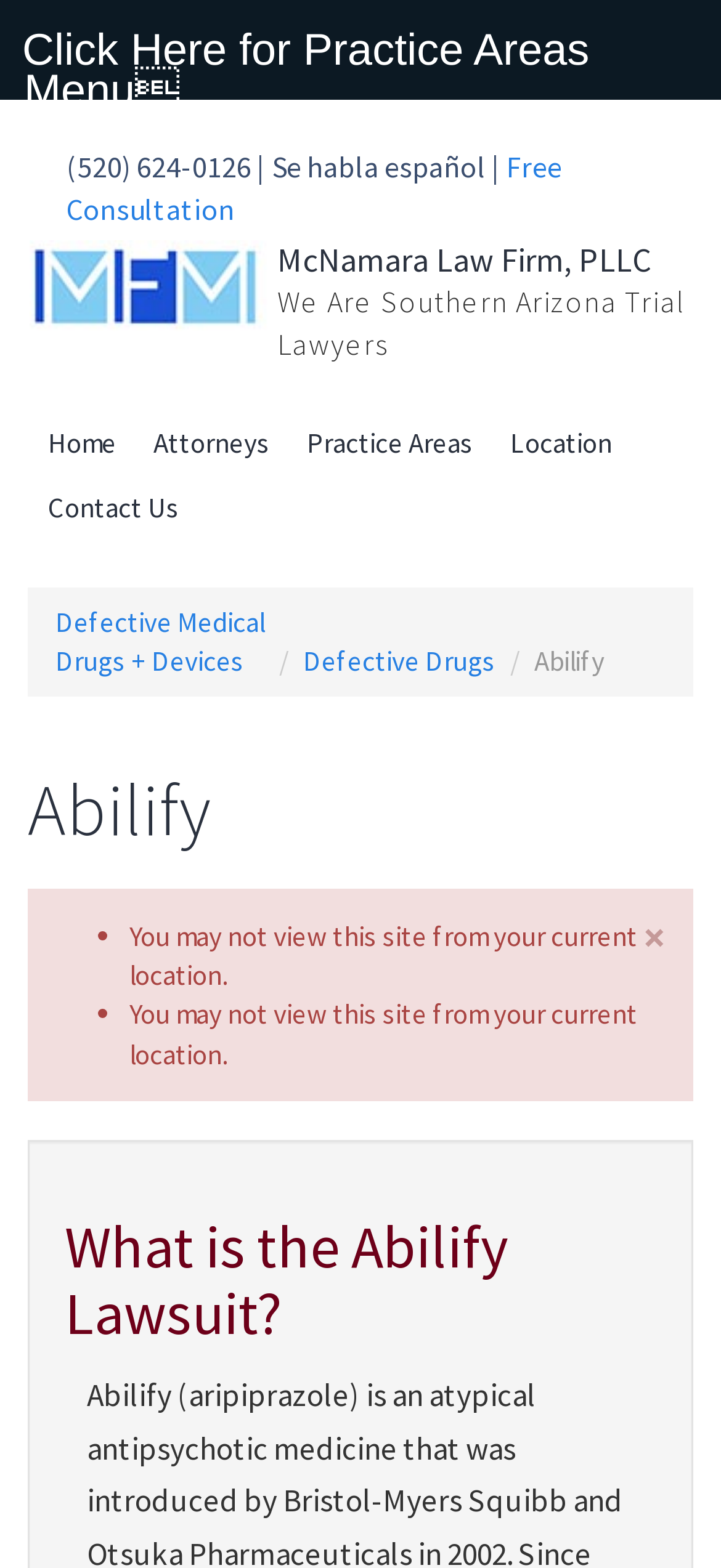Locate the bounding box coordinates of the area that needs to be clicked to fulfill the following instruction: "Go to the 'Home' page". The coordinates should be in the format of four float numbers between 0 and 1, namely [left, top, right, bottom].

[0.041, 0.153, 0.423, 0.218]